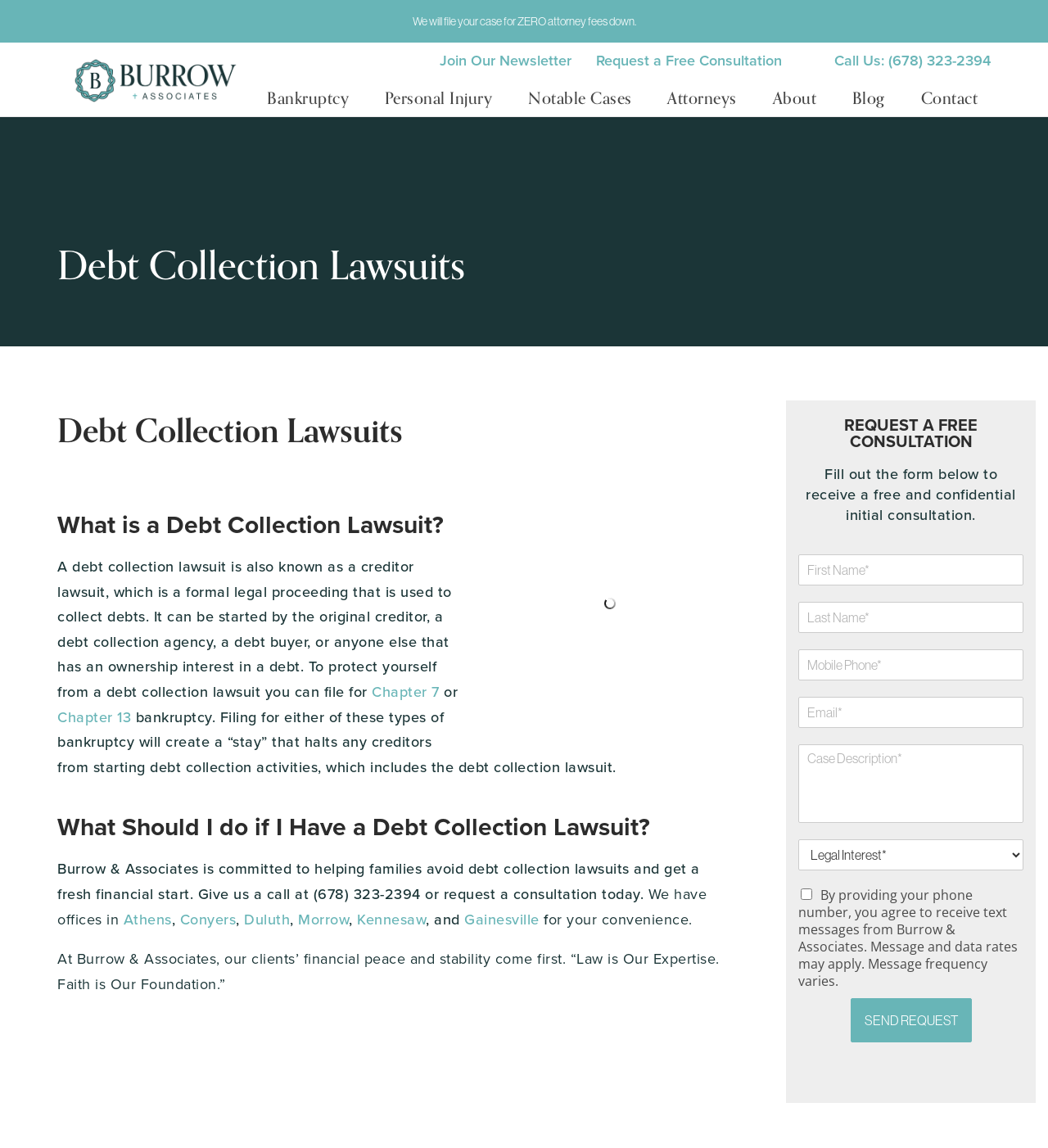Locate the bounding box coordinates of the clickable area to execute the instruction: "Click the 'Bankruptcy' link". Provide the coordinates as four float numbers between 0 and 1, represented as [left, top, right, bottom].

[0.245, 0.076, 0.351, 0.096]